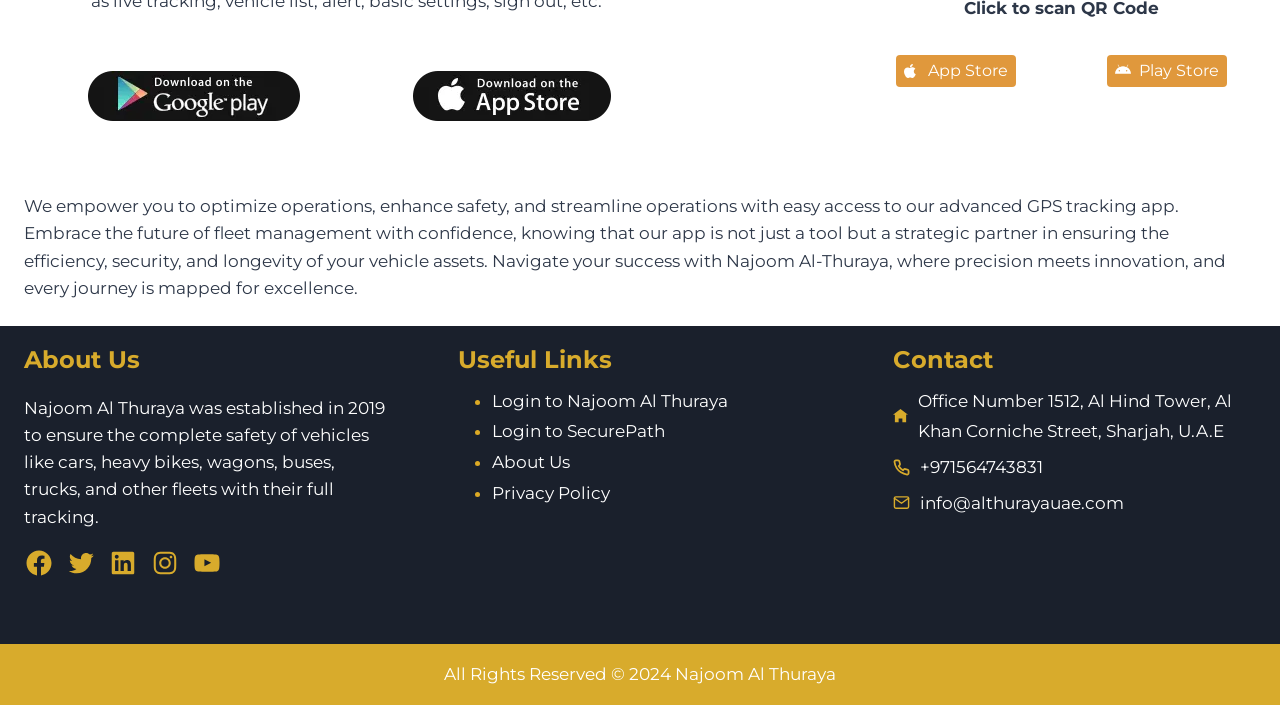Please determine the bounding box coordinates, formatted as (top-left x, top-left y, bottom-right x, bottom-right y), with all values as floating point numbers between 0 and 1. Identify the bounding box of the region described as: About Us

[0.385, 0.641, 0.446, 0.67]